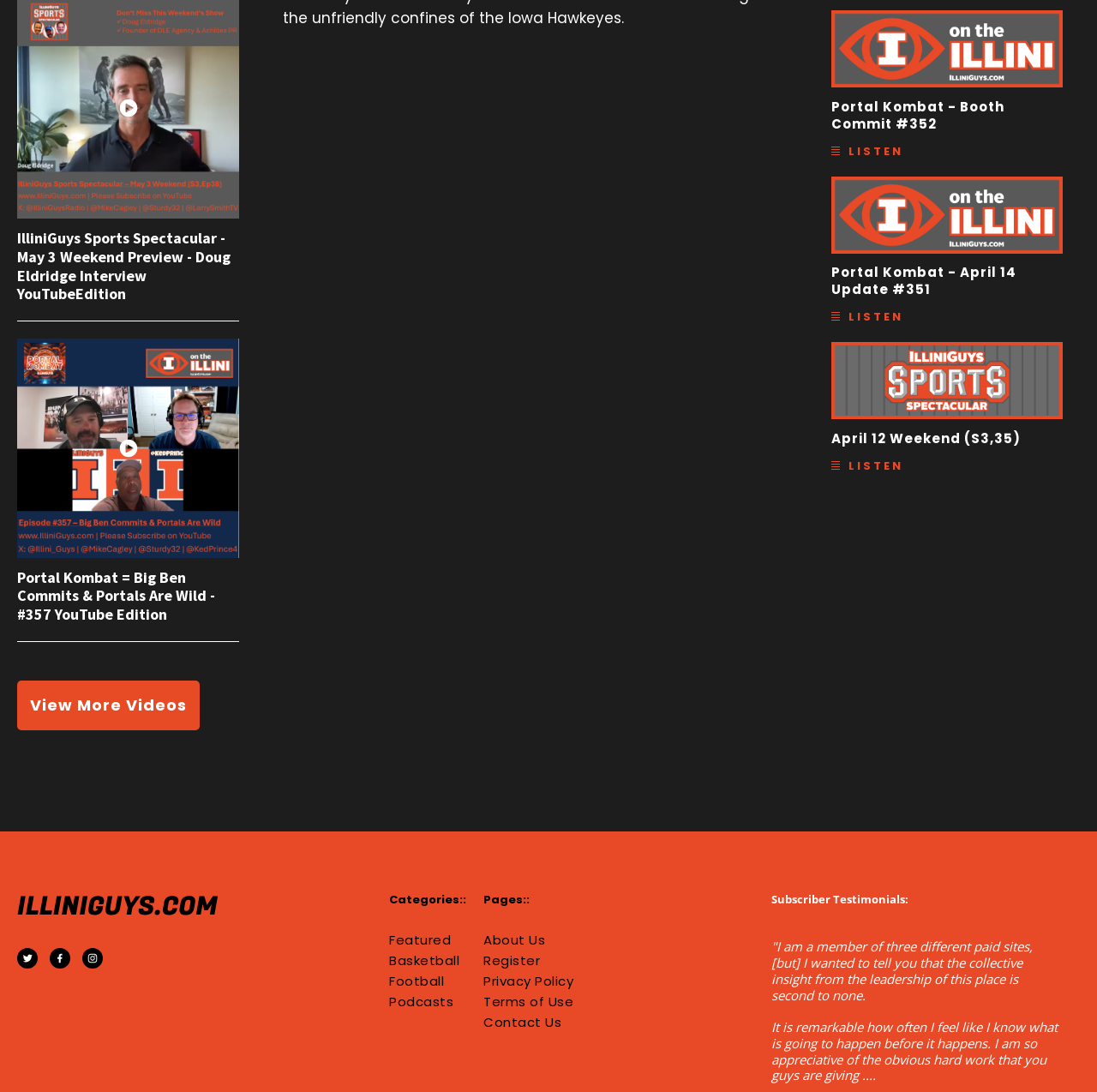Provide the bounding box coordinates of the UI element this sentence describes: "Football".

[0.355, 0.894, 0.419, 0.903]